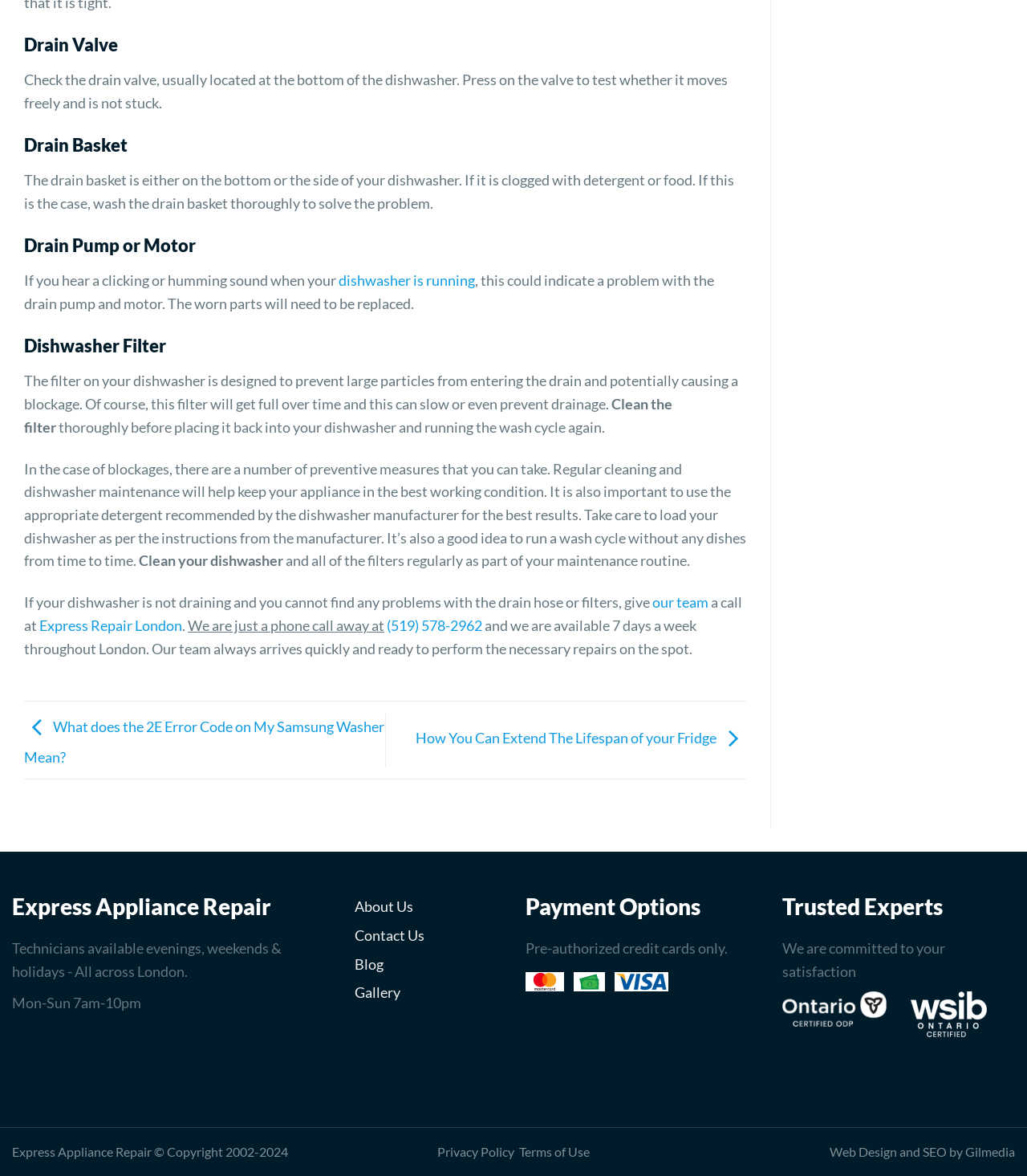What is the first step to troubleshoot a dishwasher not draining?
Please provide a comprehensive answer based on the details in the screenshot.

The webpage provides a step-by-step guide to troubleshoot a dishwasher not draining. The first step mentioned is to check the drain valve, usually located at the bottom of the dishwasher, to ensure it moves freely and is not stuck.